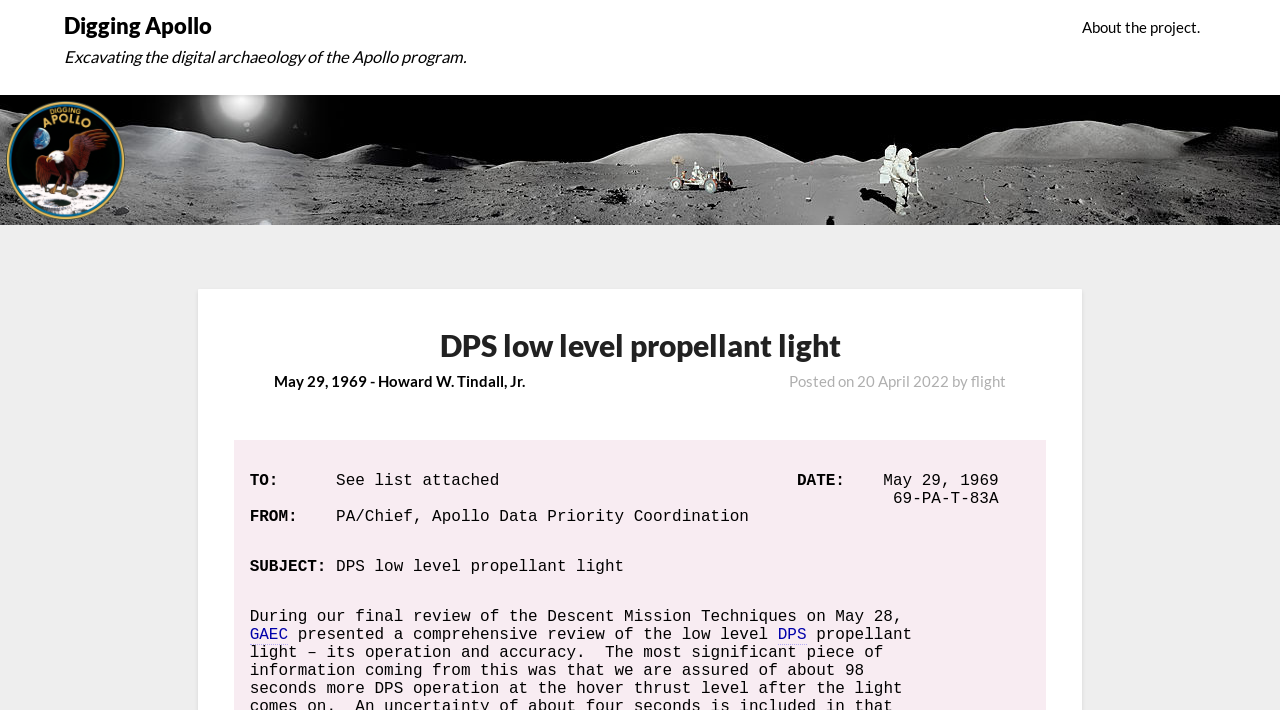From the details in the image, provide a thorough response to the question: What is the name of the corporation mentioned in the document?

The name of the corporation can be found in the generic element 'Grumman Aircraft and Engineering Corporation' which is a child element of the static text element.